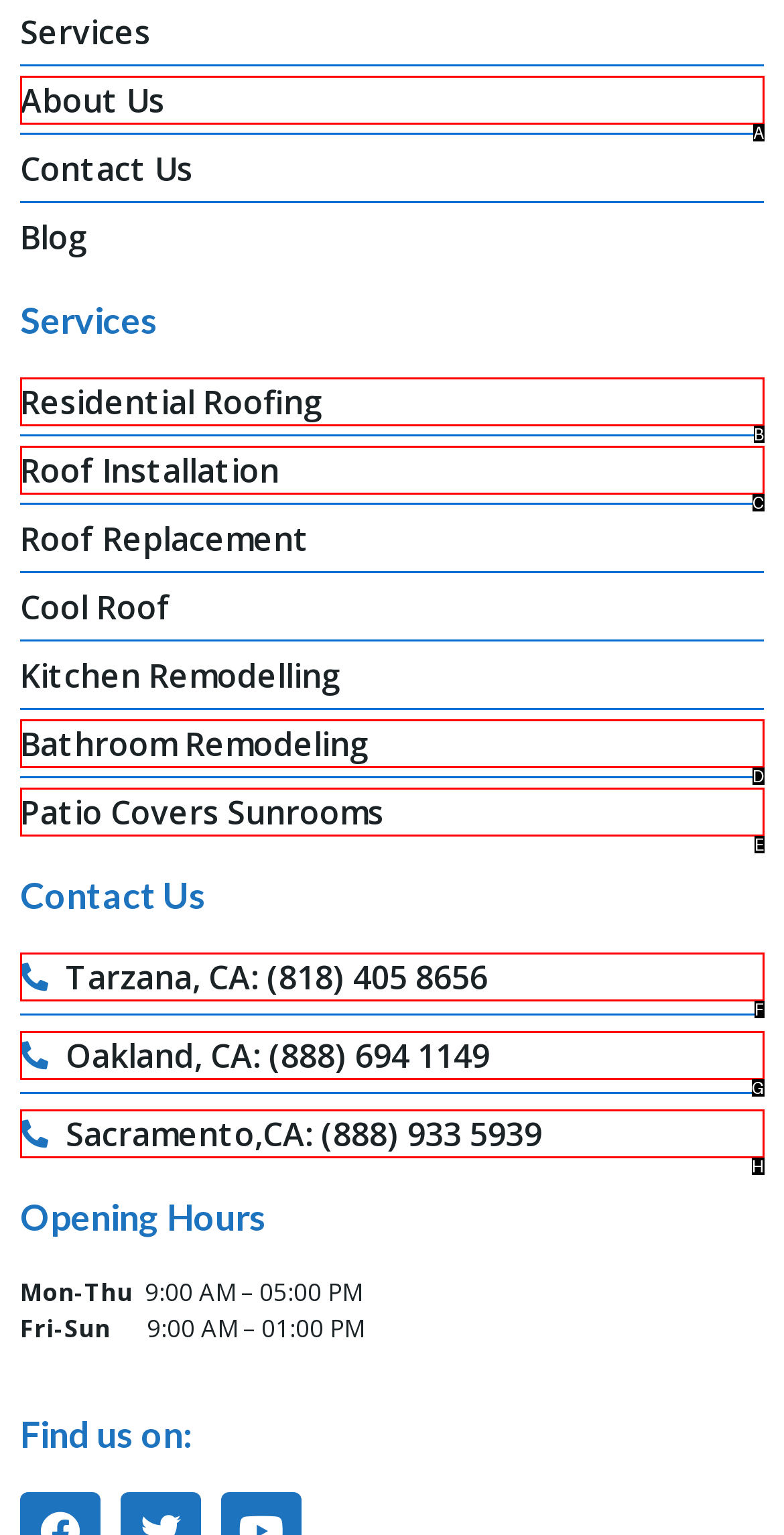Choose the letter of the UI element that aligns with the following description: Patio Covers Sunrooms
State your answer as the letter from the listed options.

E